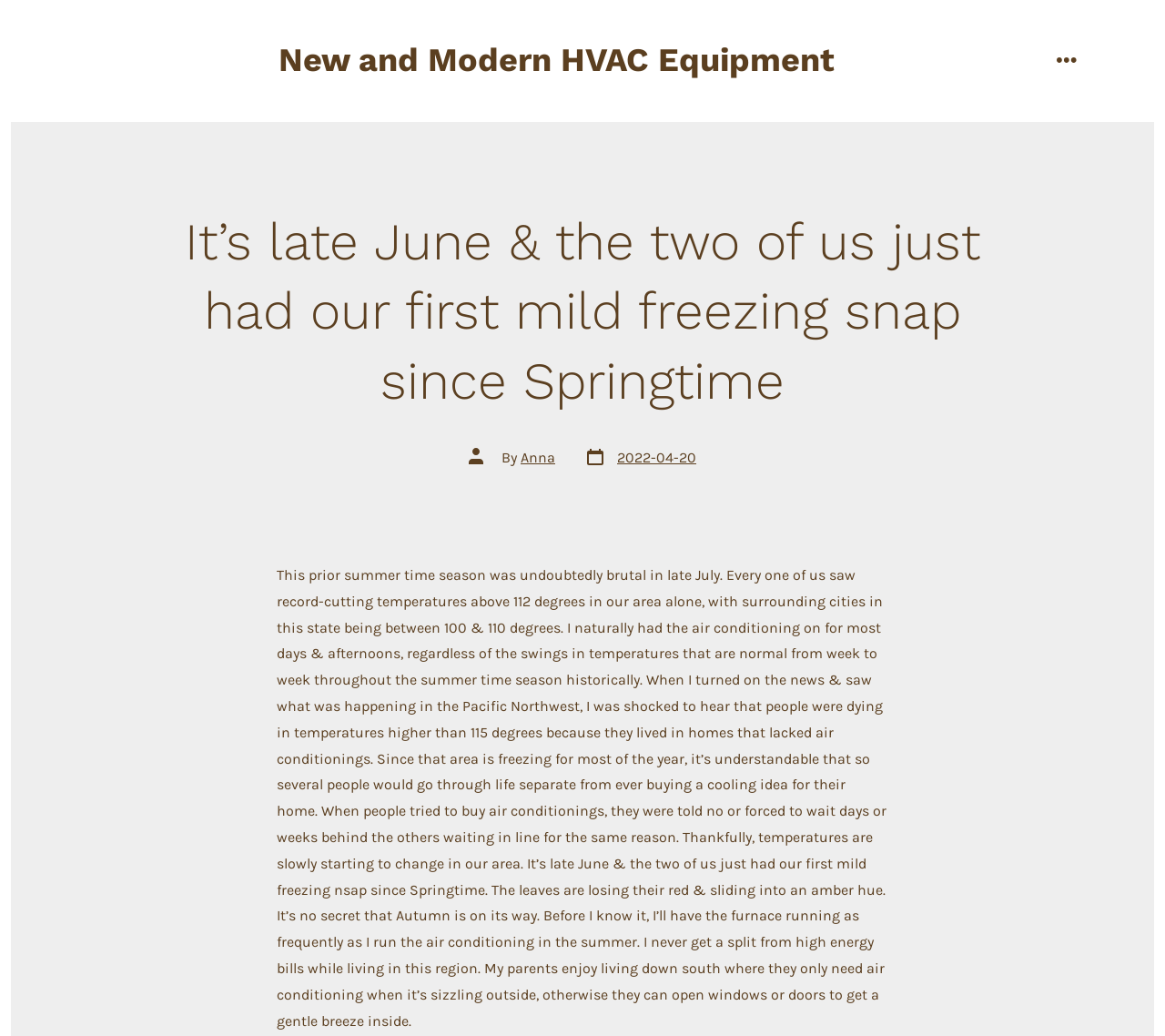Given the element description New and Modern HVAC Equipment, specify the bounding box coordinates of the corresponding UI element in the format (top-left x, top-left y, bottom-right x, bottom-right y). All values must be between 0 and 1.

[0.239, 0.041, 0.716, 0.077]